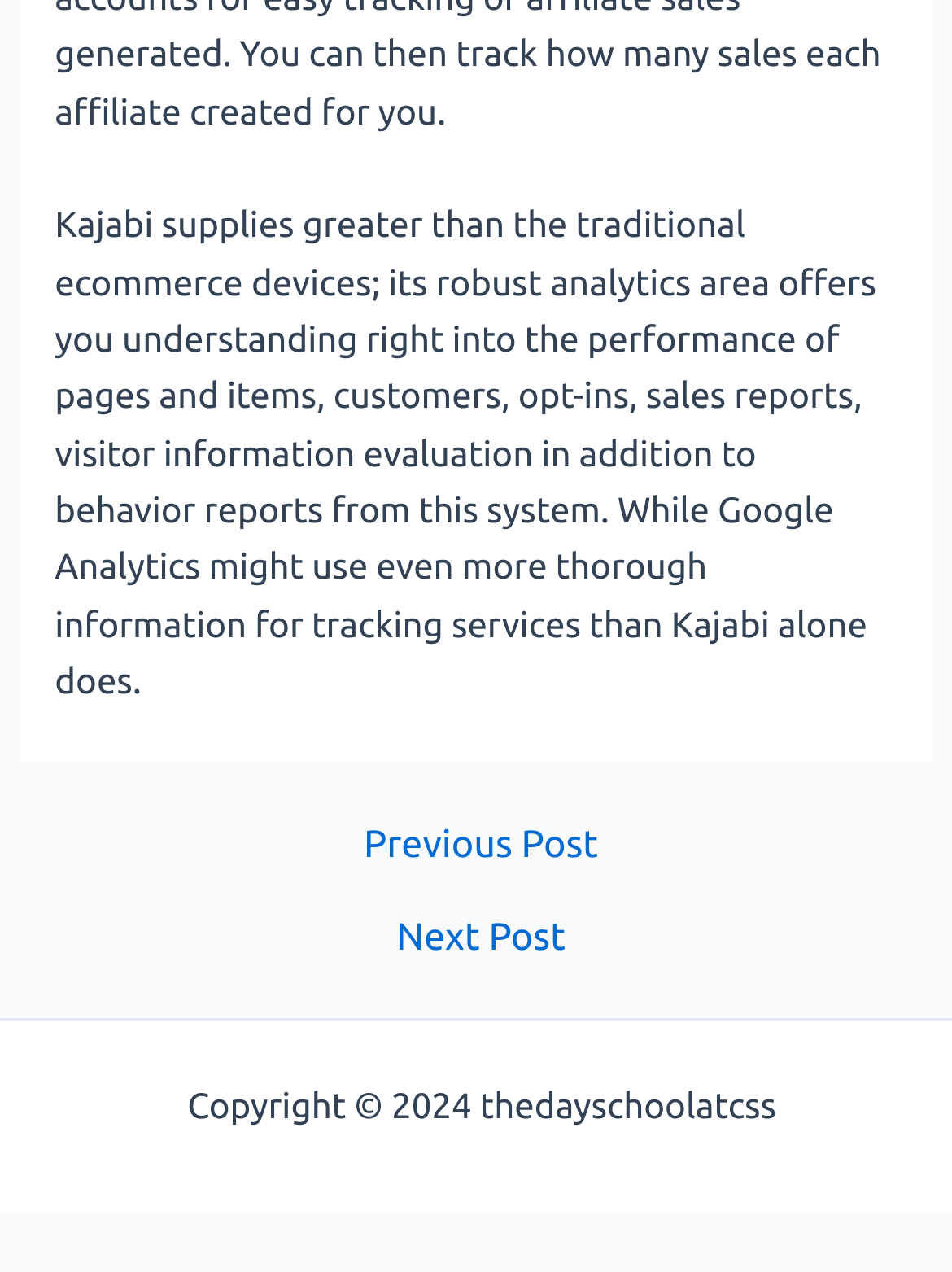Please find the bounding box coordinates (top-left x, top-left y, bottom-right x, bottom-right y) in the screenshot for the UI element described as follows: Sitemap

[0.824, 0.852, 0.963, 0.885]